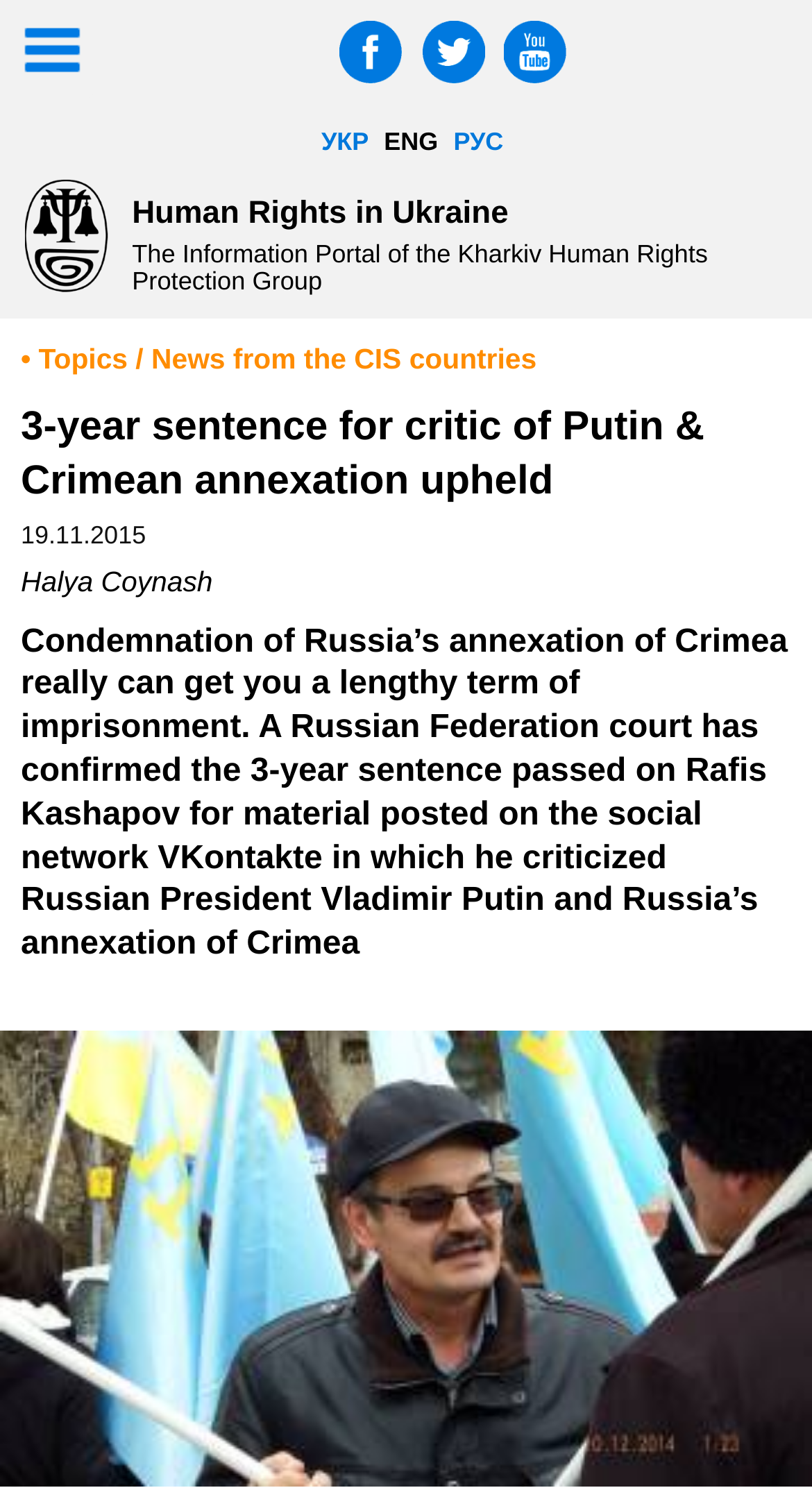Please identify the bounding box coordinates of the region to click in order to complete the given instruction: "Go to the YouTube channel". The coordinates should be four float numbers between 0 and 1, i.e., [left, top, right, bottom].

[0.62, 0.023, 0.71, 0.046]